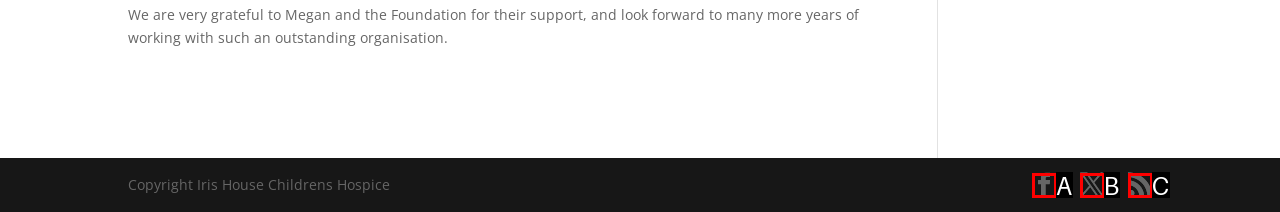Determine which HTML element best suits the description: RSS. Reply with the letter of the matching option.

C